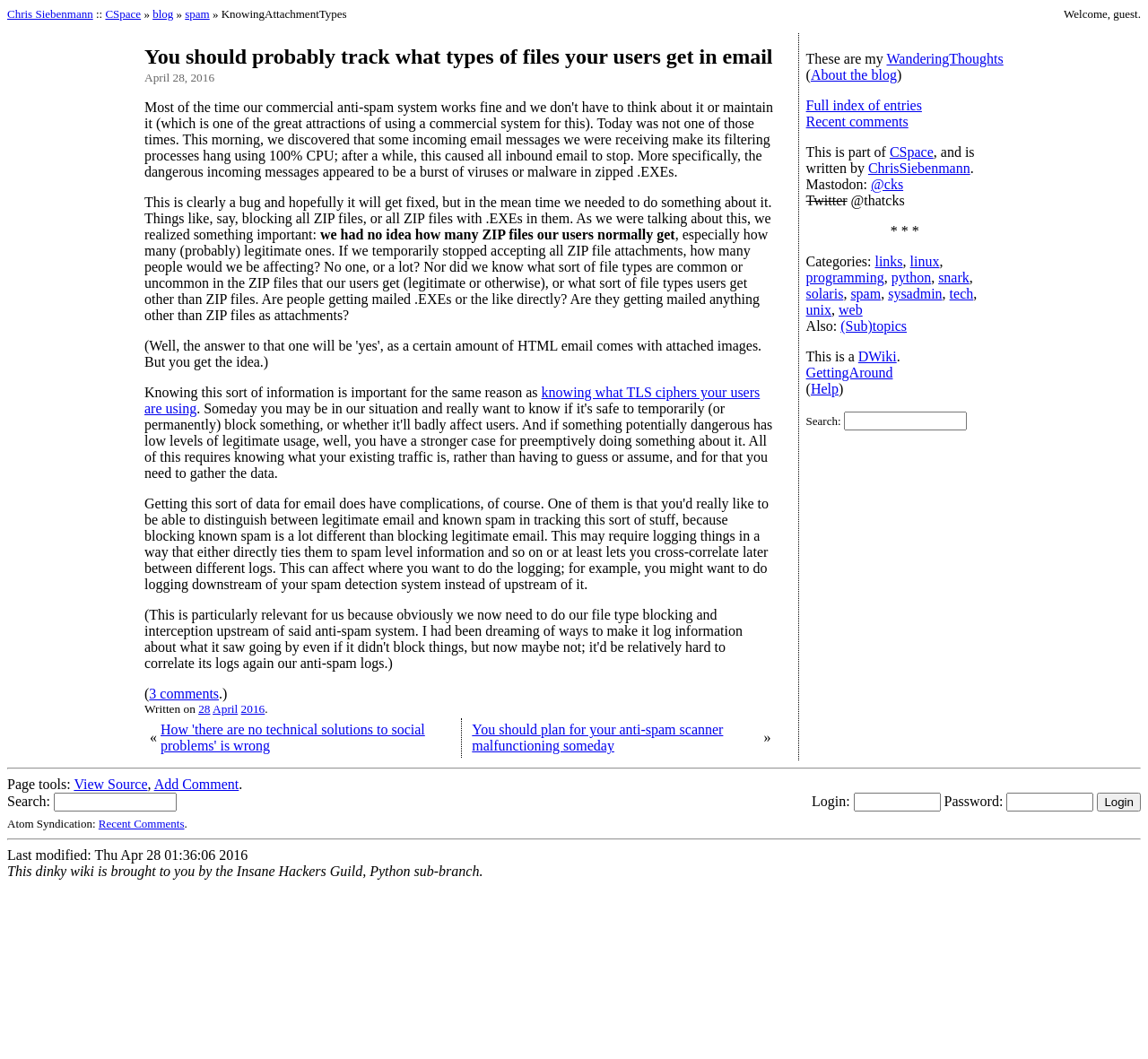Detail the webpage's structure and highlights in your description.

This webpage is a blog post titled "Knowing Attachment Types" on Chris's Wiki. At the top, there are links to the author's name, "Chris Siebenmann", and "CSpace", with a "»" symbol separating them. To the right of these links, there is a greeting message "Welcome, guest." 

Below the top section, there is a table with a heading that reads "You should probably track what types of files your users get in email". The table contains a date "April 28, 2016", and several paragraphs of text discussing the importance of knowing what types of files users receive in email attachments. The text also mentions the need to understand what types of files are common or uncommon in ZIP files and whether users receive other types of files as attachments.

Underneath the table, there is a section with a link to "3 comments" and a timestamp "Written on 28 April 2016". Below this section, there is a table with two rows, each containing a link to a related blog post, "« How 'there are no technical solutions to social problems' is wrong" and "You should plan for your anti-spam scanner malfunctioning someday »".

On the right side of the page, there are several sections with links to various categories, including "WanderingThoughts", "About the blog", "Full index of entries", and "Recent comments". There is also a section with links to the author's social media profiles on Mastodon and Twitter.

Further down the page, there are sections with links to categories such as "links", "linux", "programming", "python", and others. There is also a section with a search bar labeled "Search:".